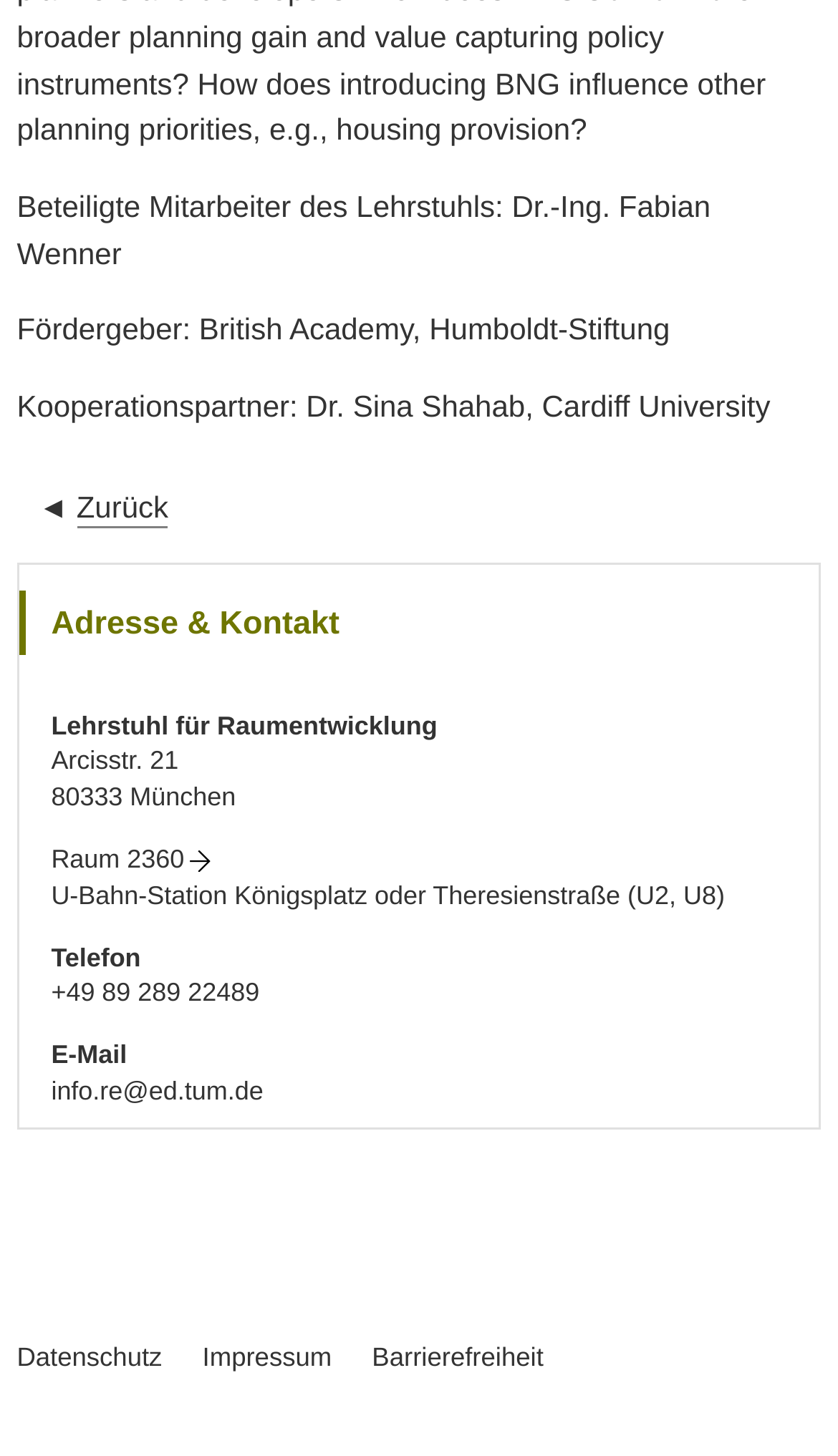Predict the bounding box of the UI element that fits this description: "Raum 2360".

[0.061, 0.58, 0.251, 0.602]